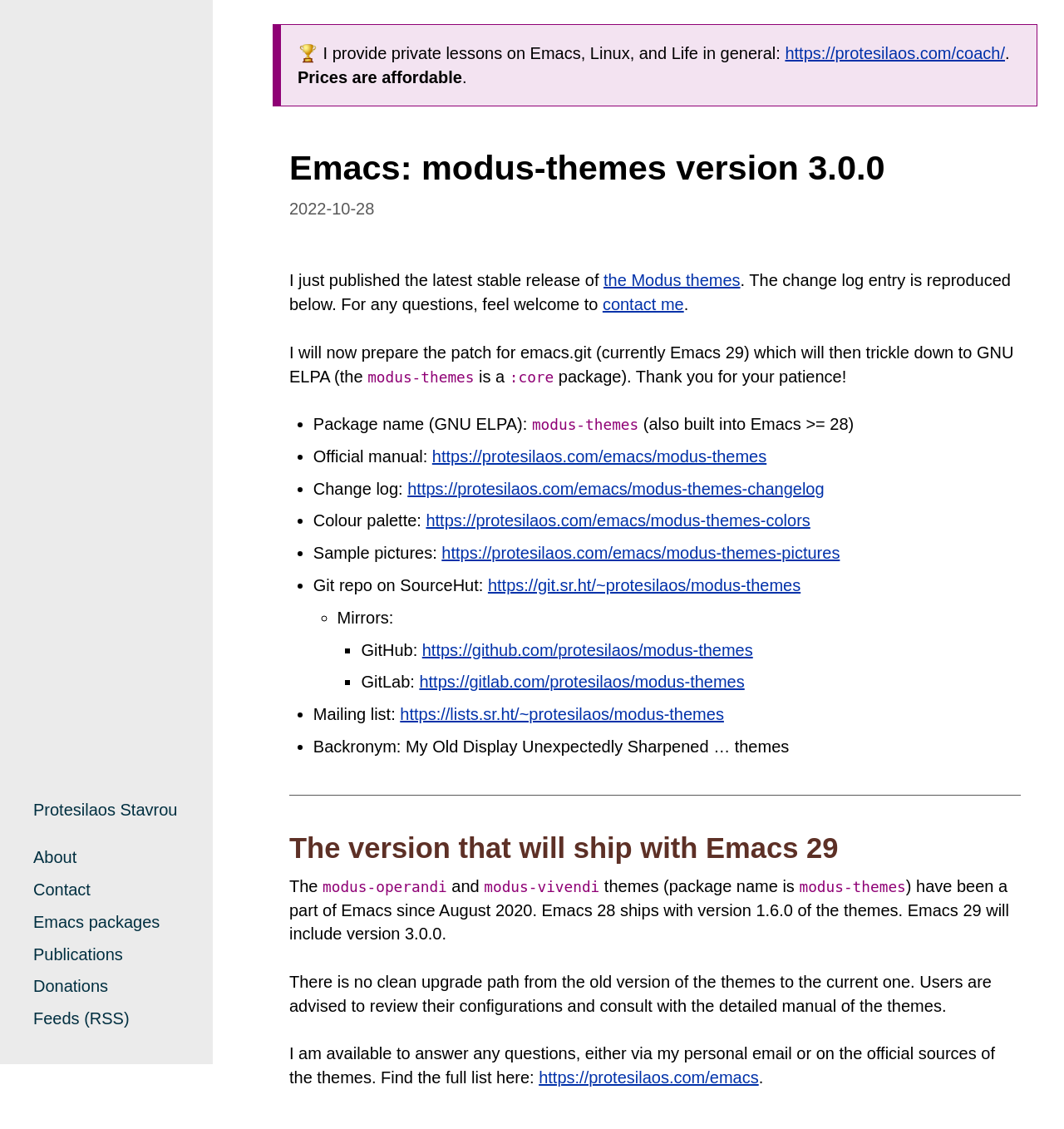Locate the bounding box coordinates of the area to click to fulfill this instruction: "Learn about Emacs packages". The bounding box should be presented as four float numbers between 0 and 1, in the order [left, top, right, bottom].

[0.031, 0.808, 0.15, 0.825]